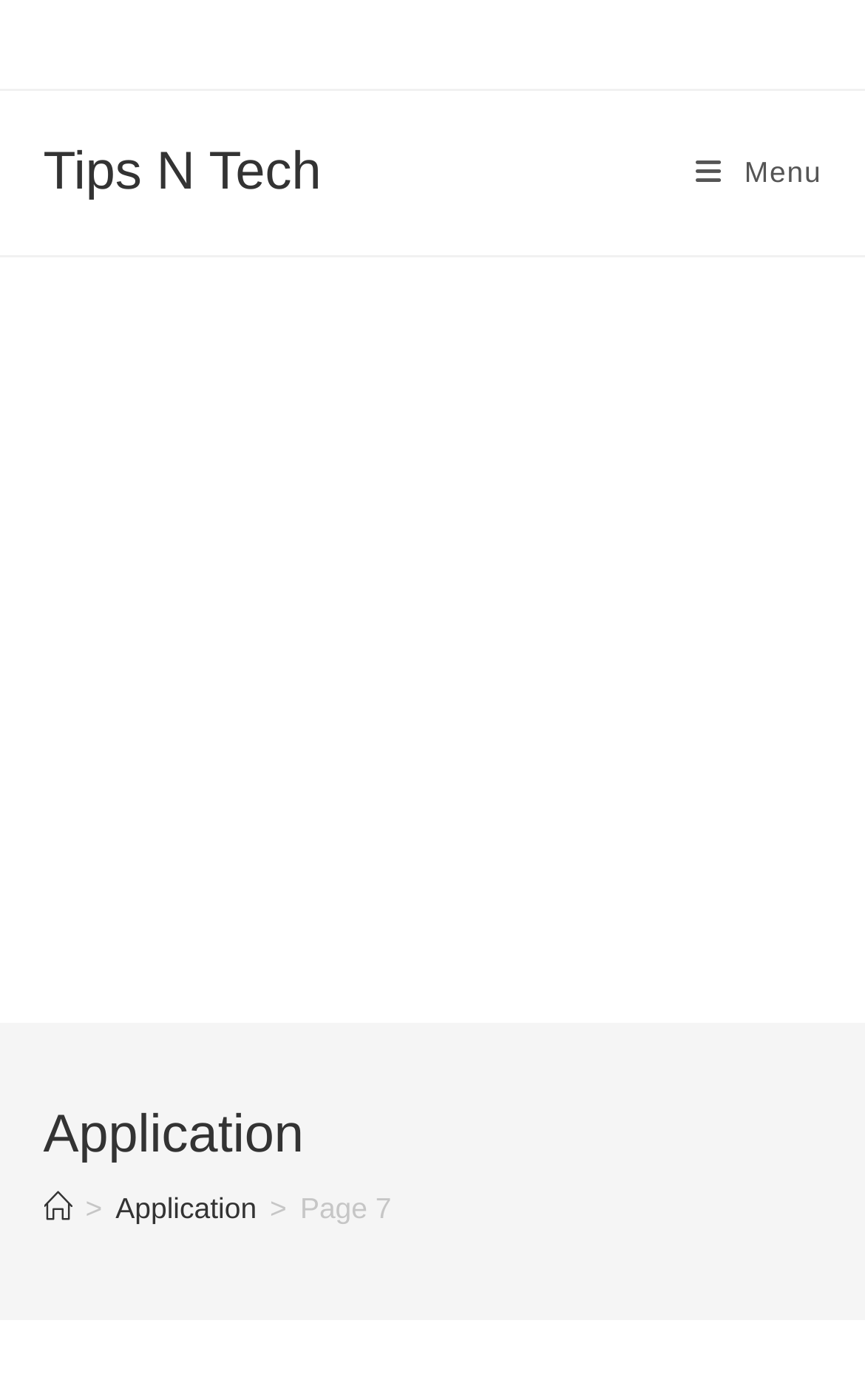Produce an elaborate caption capturing the essence of the webpage.

The webpage is titled "Part 7" and appears to be a blog or article page from the "Tips N Tech" website. At the top left, there is a link to the website's homepage, "Tips N Tech". On the top right, there is a link to a "Mobile Menu".

Below the top section, the page is dominated by a large advertisement iframe that spans the entire width of the page.

Underneath the advertisement, there is a header section that contains a heading titled "Application" and a navigation menu labeled "Breadcrumbs". The breadcrumbs menu displays the page's location, with links to "Home" and "Application", separated by a ">" symbol, and ending with the text "Page 7".

There are no images on the page, aside from the advertisement iframe. The layout is organized, with clear headings and concise text.